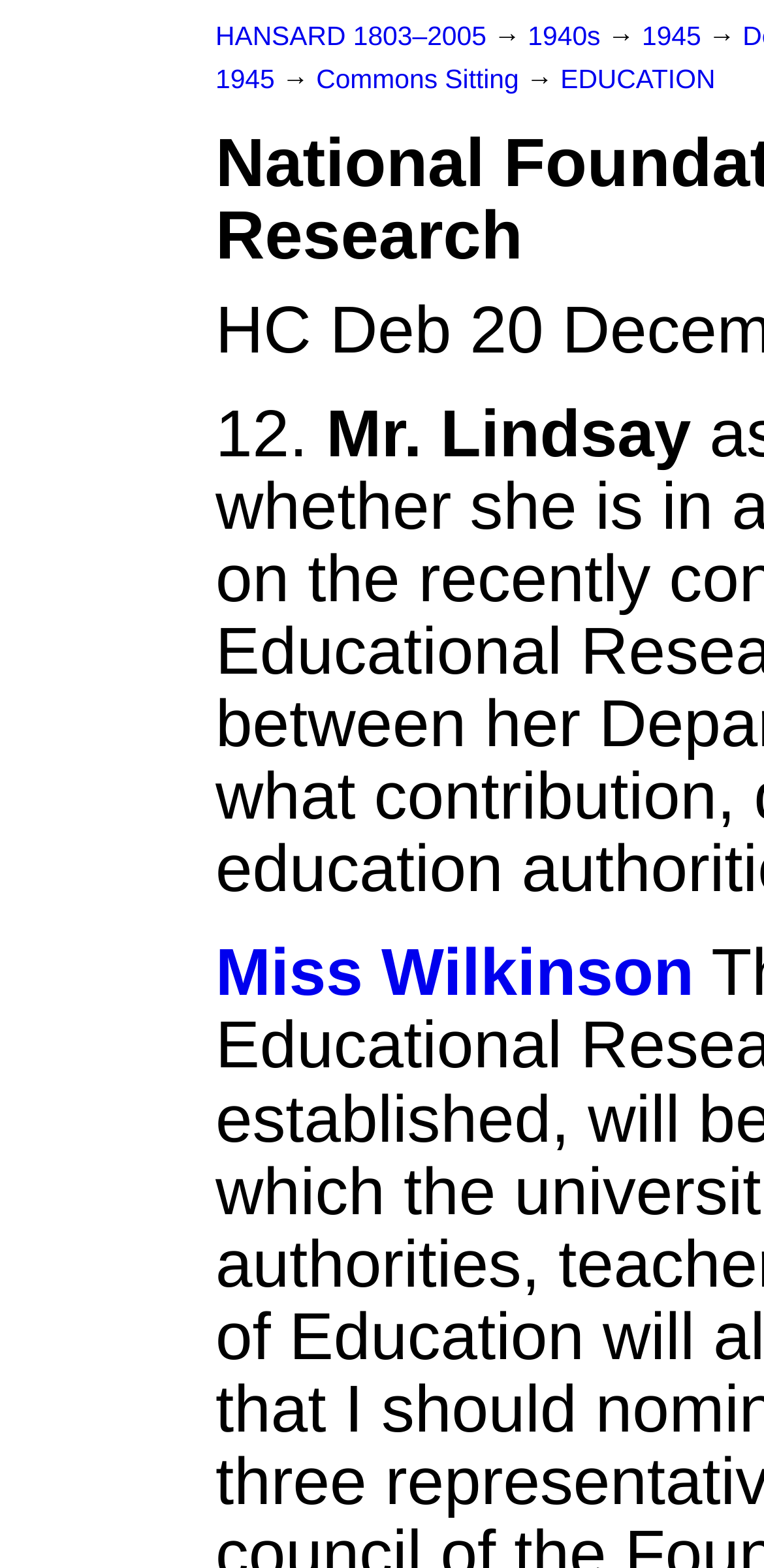Who is mentioned alongside Mr. Lindsay in the webpage?
Refer to the image and provide a one-word or short phrase answer.

Miss Wilkinson